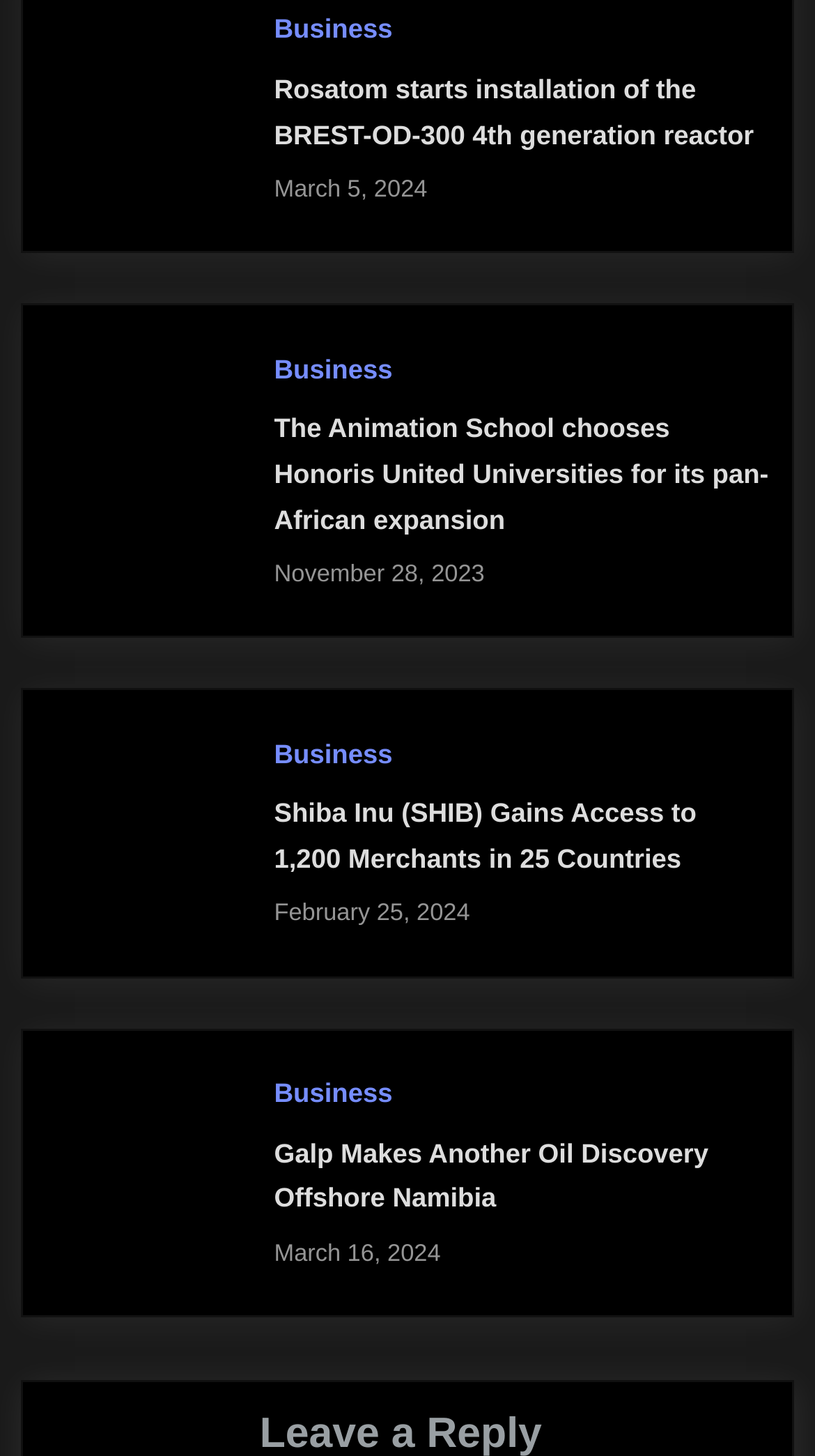Ascertain the bounding box coordinates for the UI element detailed here: "Business". The coordinates should be provided as [left, top, right, bottom] with each value being a float between 0 and 1.

[0.336, 0.009, 0.482, 0.031]